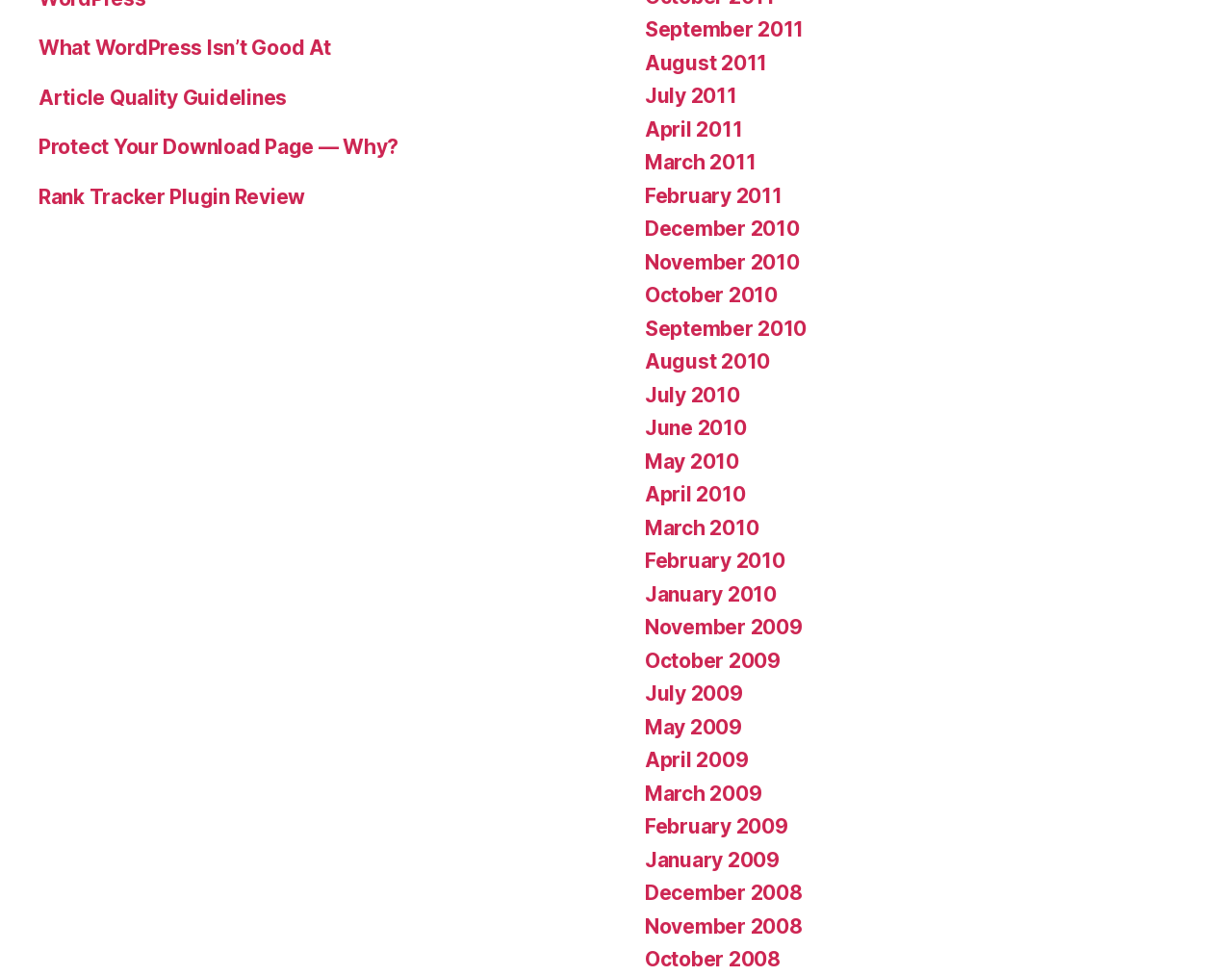Locate the bounding box for the described UI element: "Treasury of Scripture Knowledge". Ensure the coordinates are four float numbers between 0 and 1, formatted as [left, top, right, bottom].

None